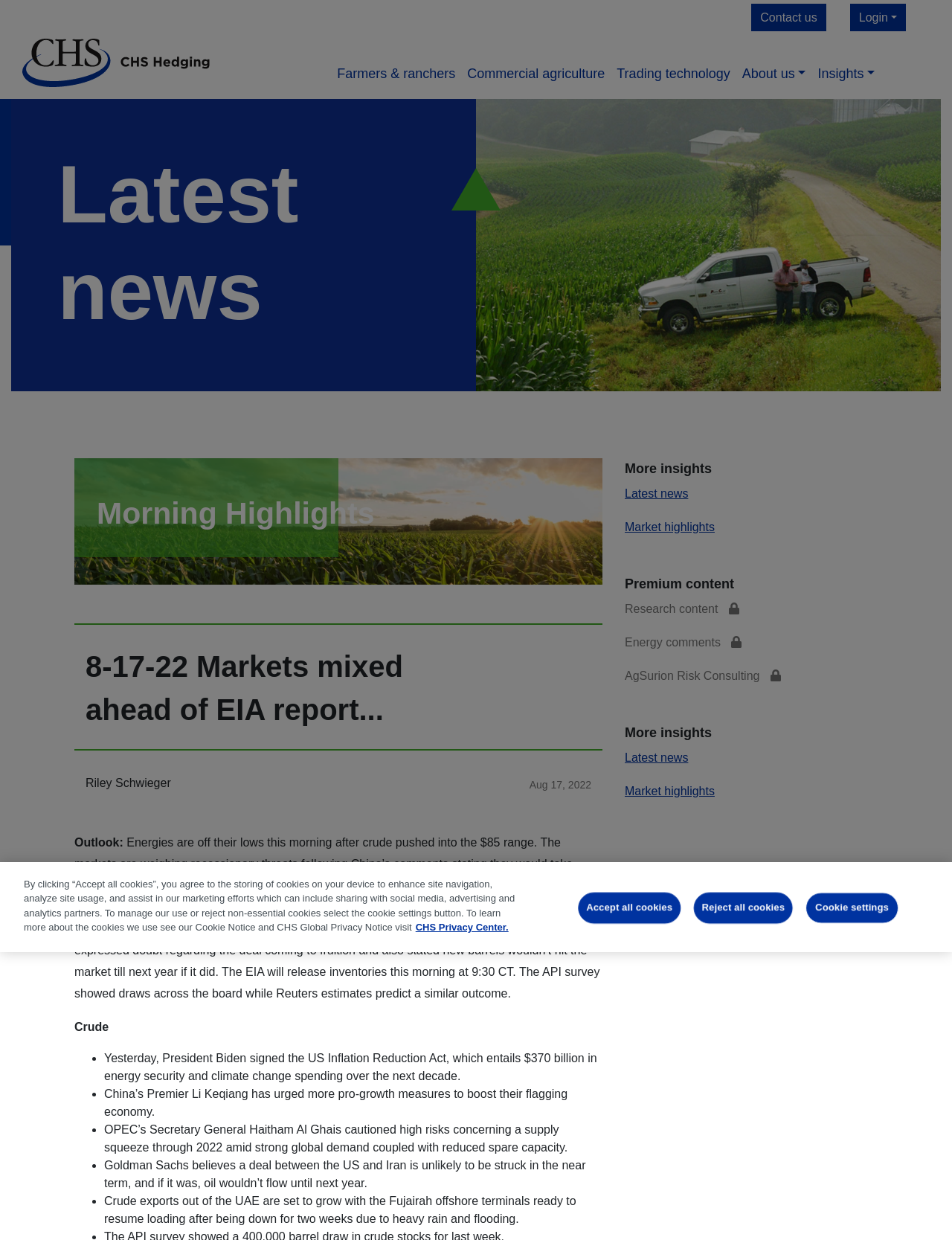Use a single word or phrase to answer this question: 
What is the date of the 'Markets mixed ahead of EIA report...' article?

Aug 17, 2022